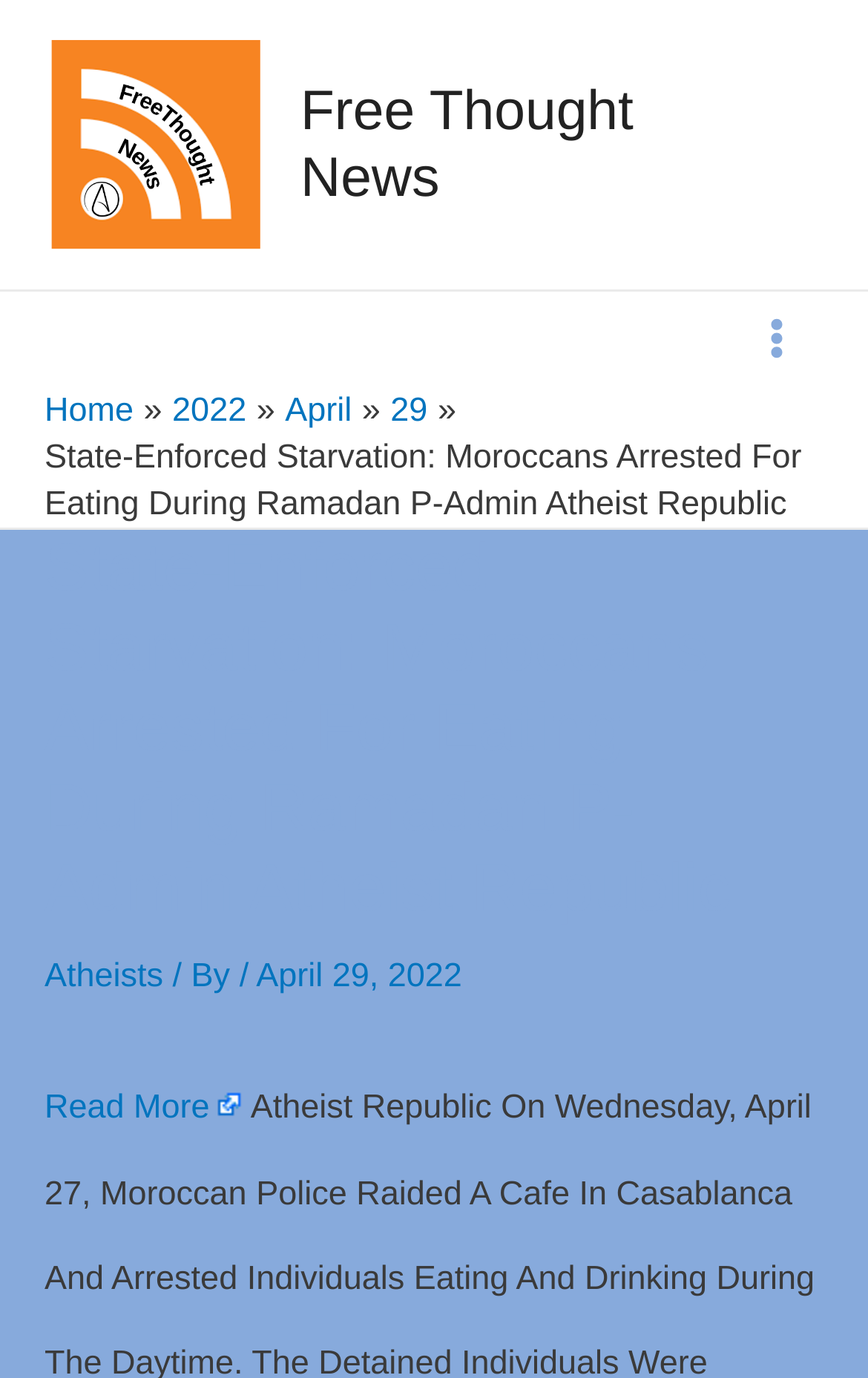Please identify the bounding box coordinates of the clickable area that will fulfill the following instruction: "Click the FreeThought News logo". The coordinates should be in the format of four float numbers between 0 and 1, i.e., [left, top, right, bottom].

[0.051, 0.09, 0.308, 0.118]